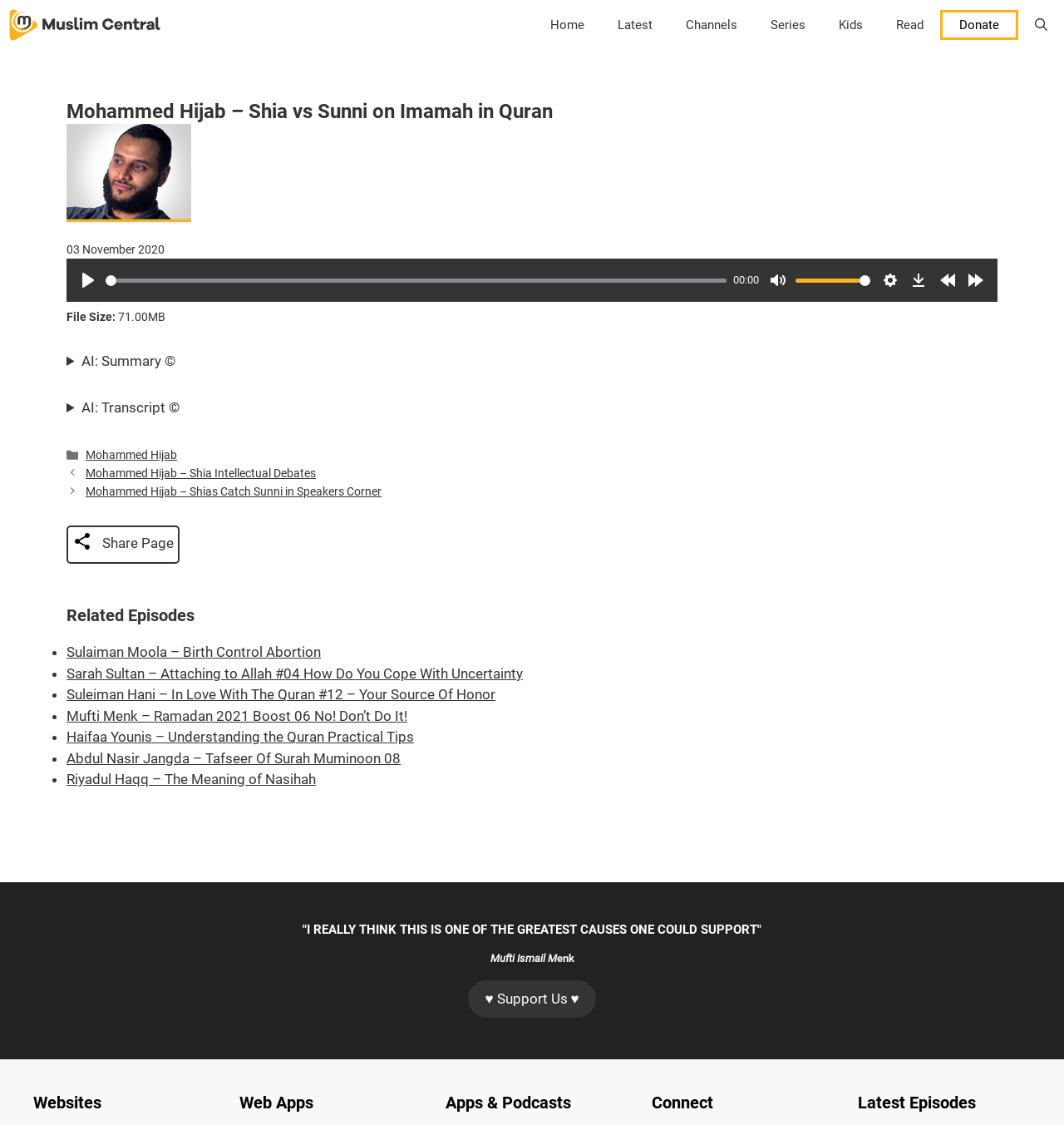Extract the main title from the webpage.

Mohammed Hijab – Shia vs Sunni on Imamah in Quran